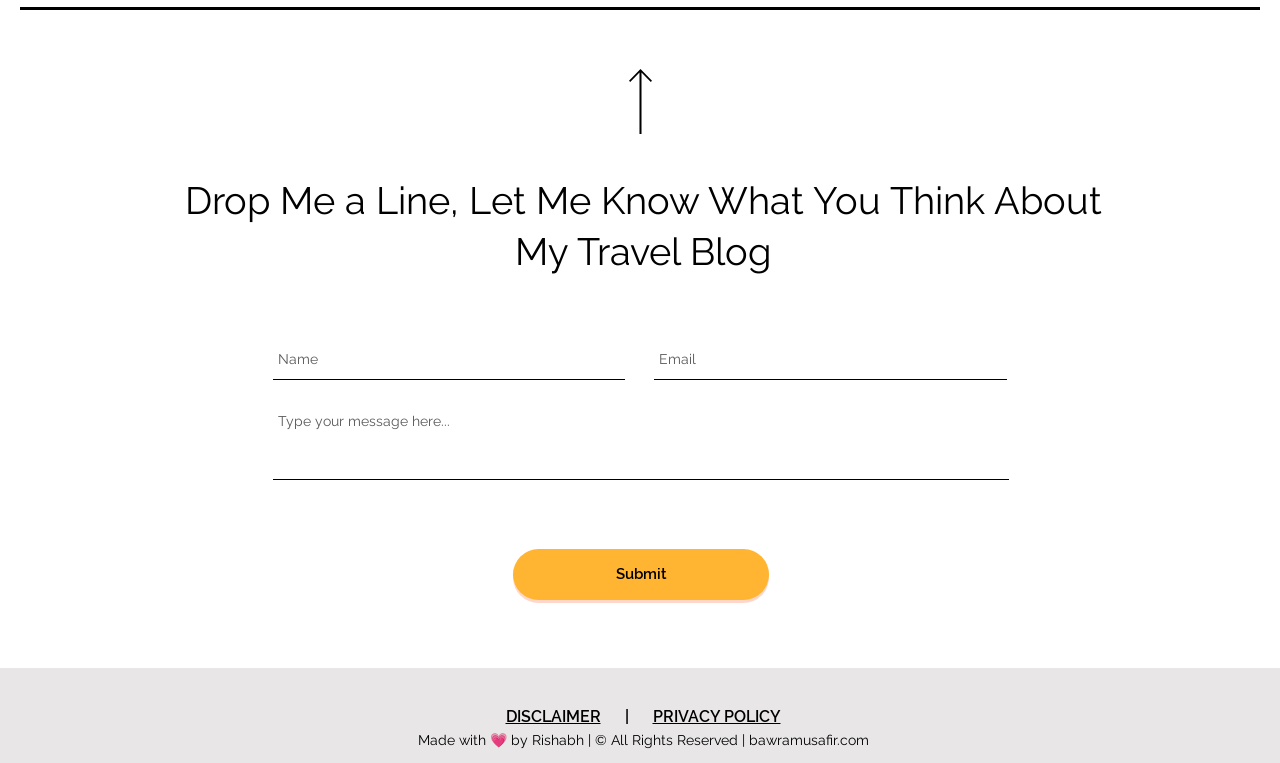What is the difference between the 'Email' and 'Name' textboxes?
Answer with a single word or short phrase according to what you see in the image.

Email is required